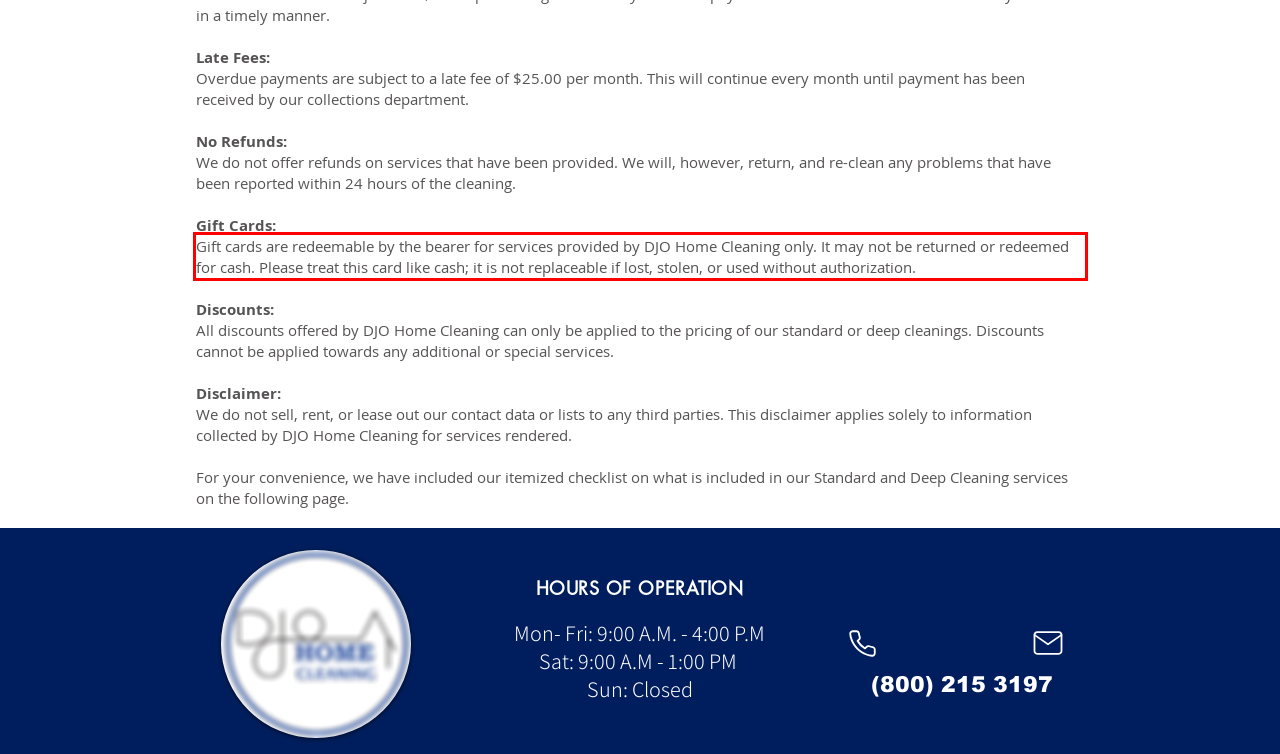Given a screenshot of a webpage containing a red rectangle bounding box, extract and provide the text content found within the red bounding box.

Gift cards are redeemable by the bearer for services provided by DJO Home Cleaning only. It may not be returned or redeemed for cash. Please treat this card like cash; it is not replaceable if lost, stolen, or used without authorization.